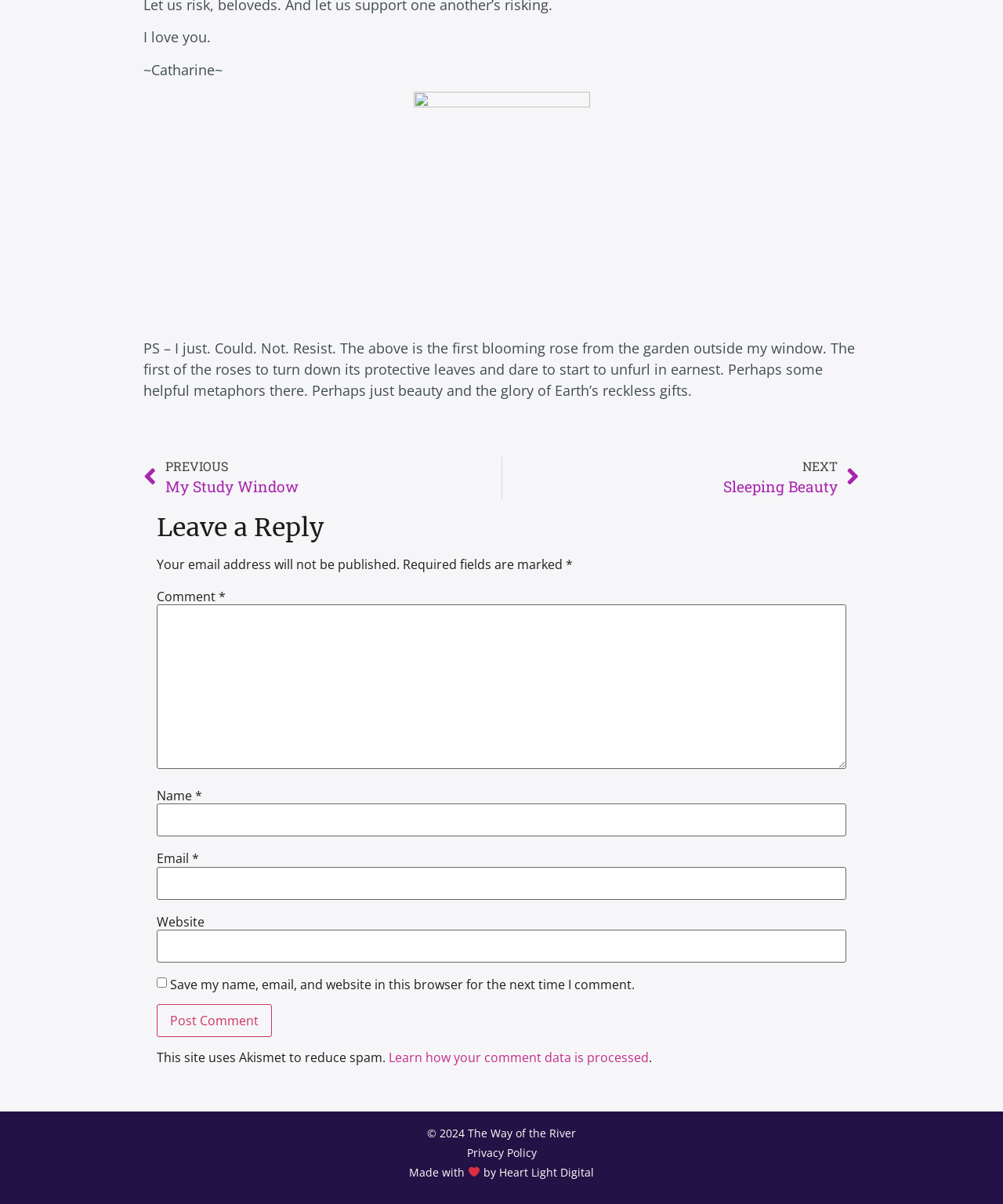Answer the question using only a single word or phrase: 
What is the author's feeling towards the rose?

Love